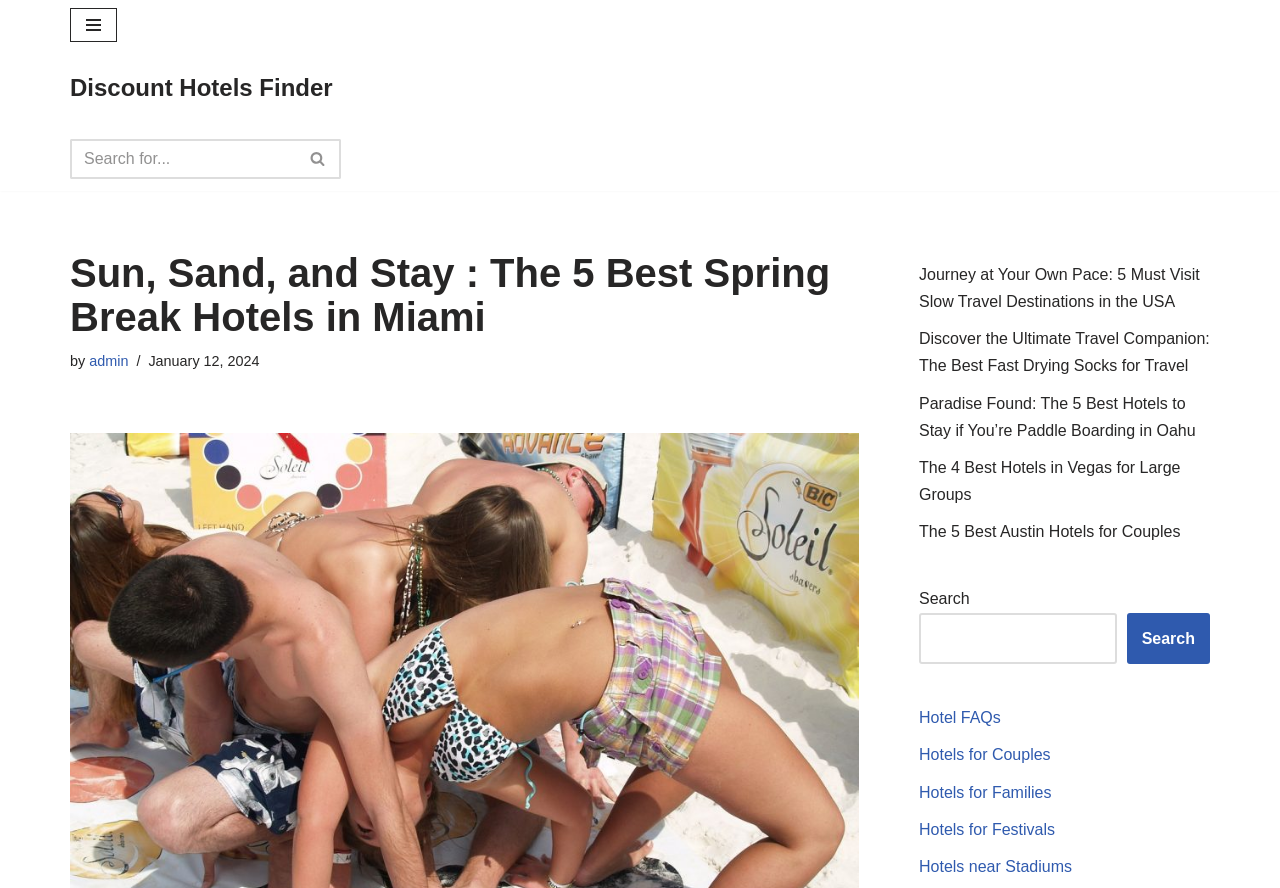Please identify the bounding box coordinates of the element that needs to be clicked to perform the following instruction: "Navigate to menu".

[0.055, 0.009, 0.091, 0.047]